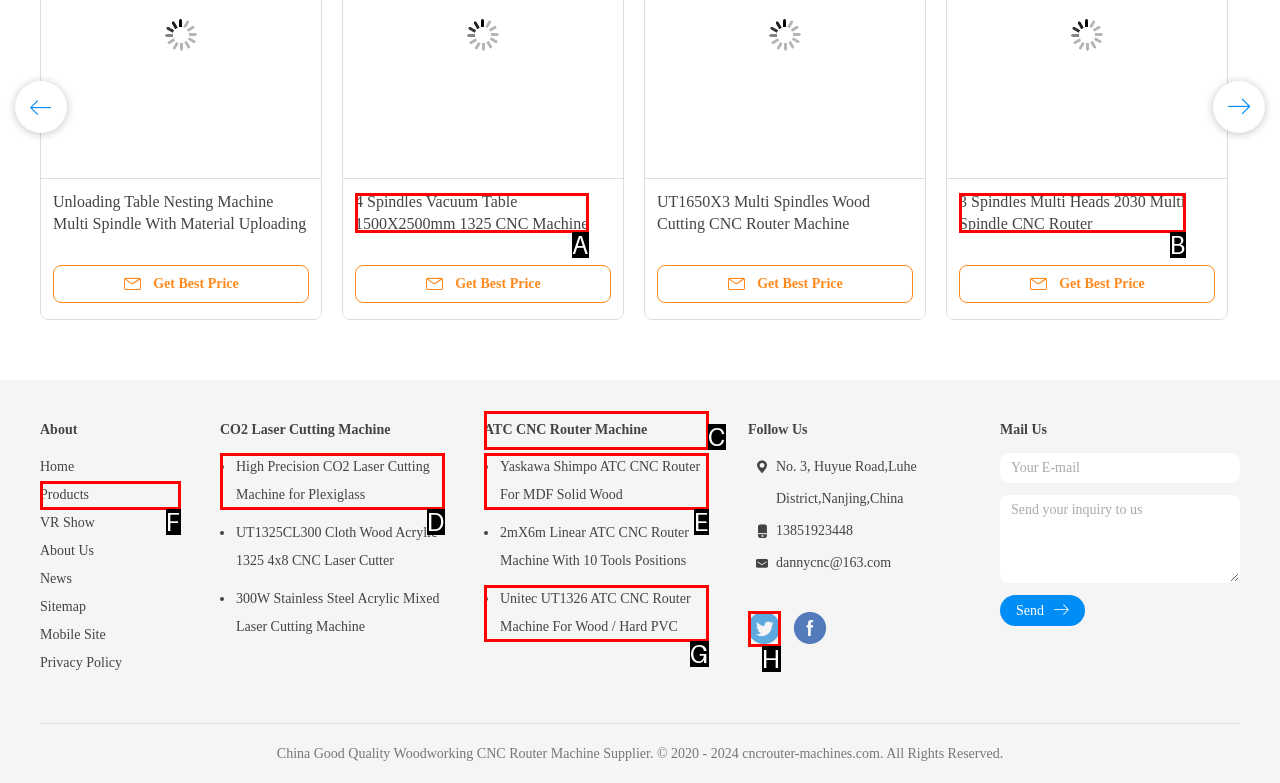Based on the description: Products, select the HTML element that fits best. Provide the letter of the matching option.

F